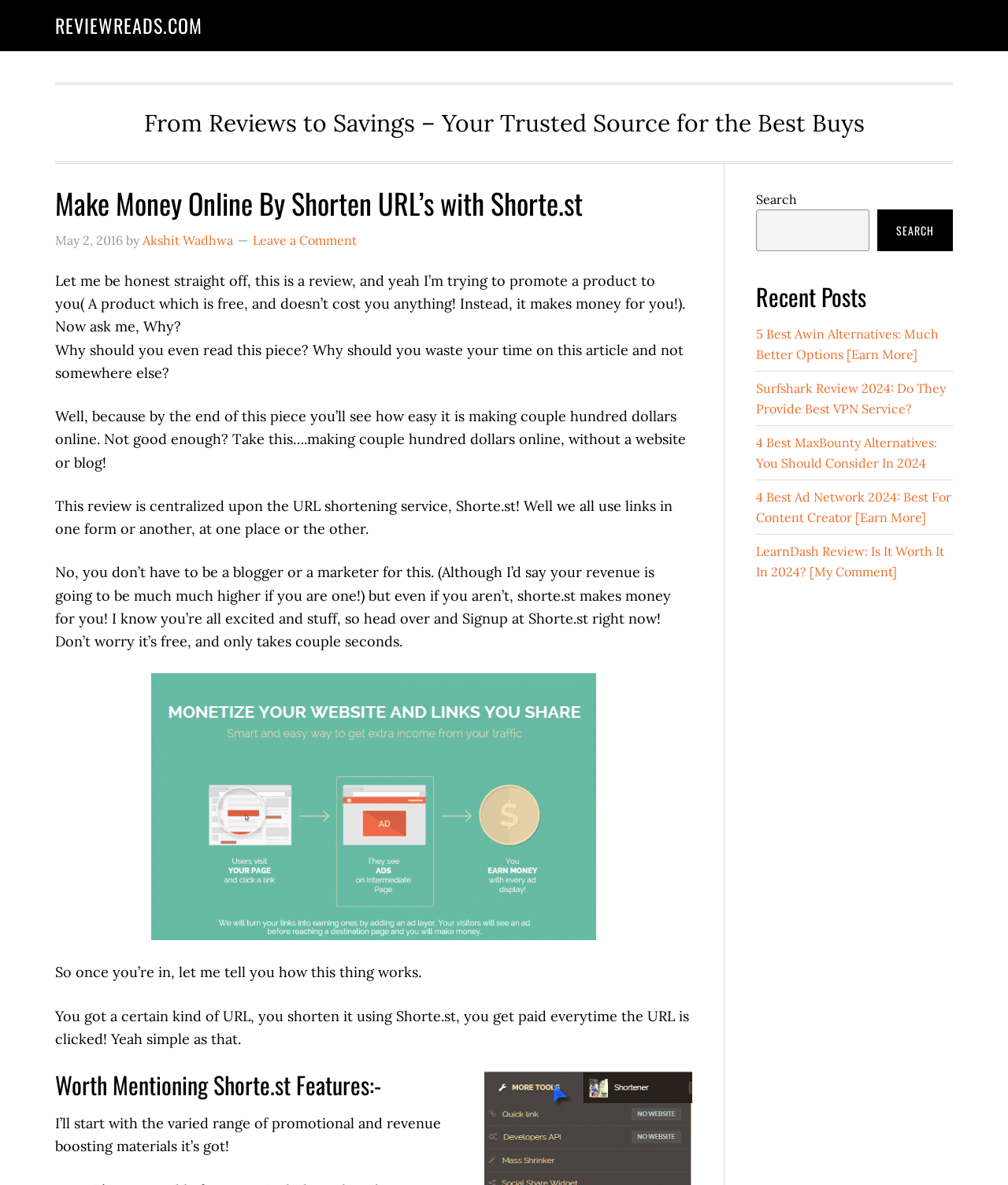Please find the bounding box coordinates of the section that needs to be clicked to achieve this instruction: "Click the 'REVIEWREADS.COM' link".

[0.055, 0.009, 0.201, 0.033]